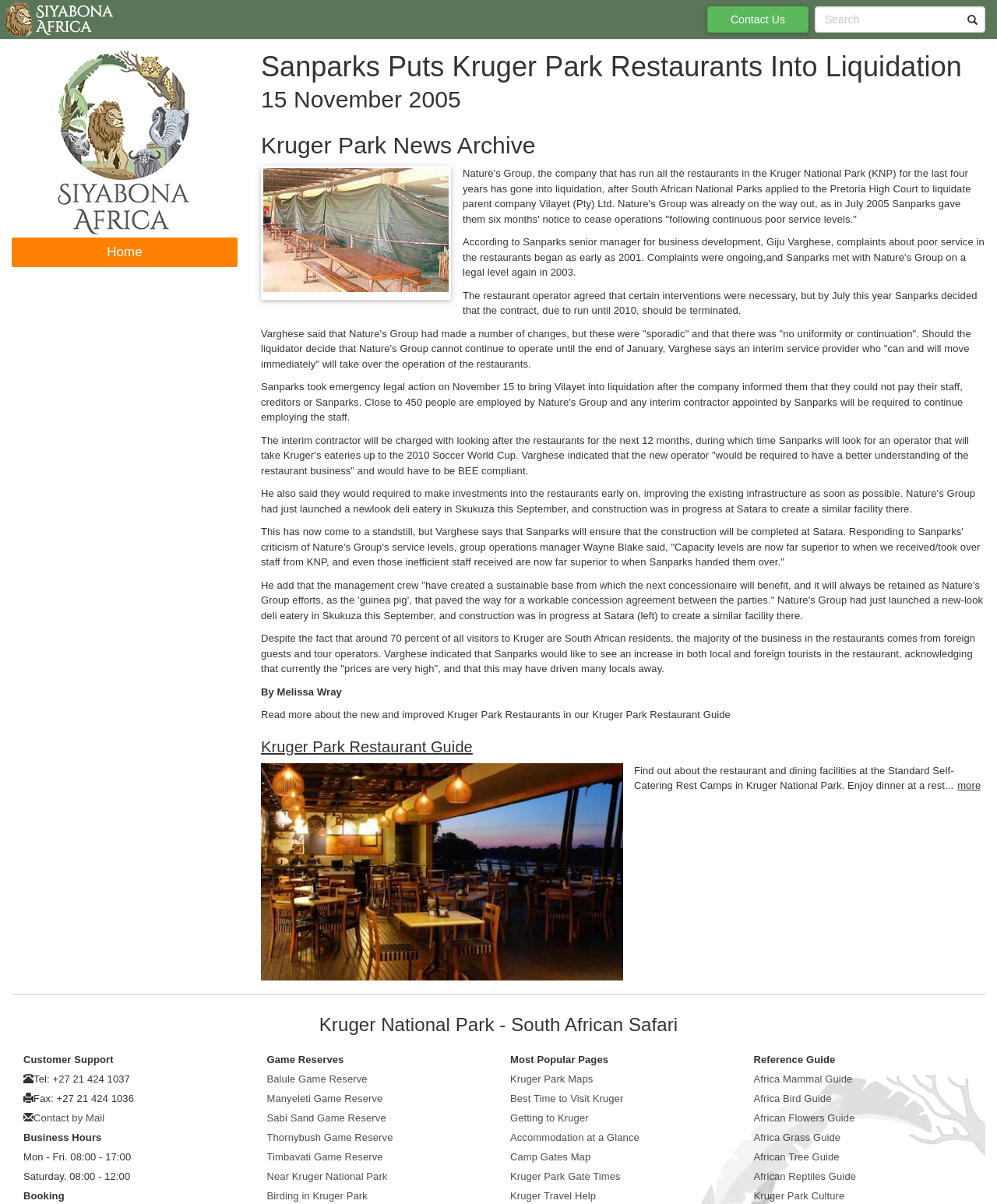Determine the bounding box for the UI element as described: "Home". The coordinates should be represented as four float numbers between 0 and 1, formatted as [left, top, right, bottom].

[0.012, 0.198, 0.238, 0.221]